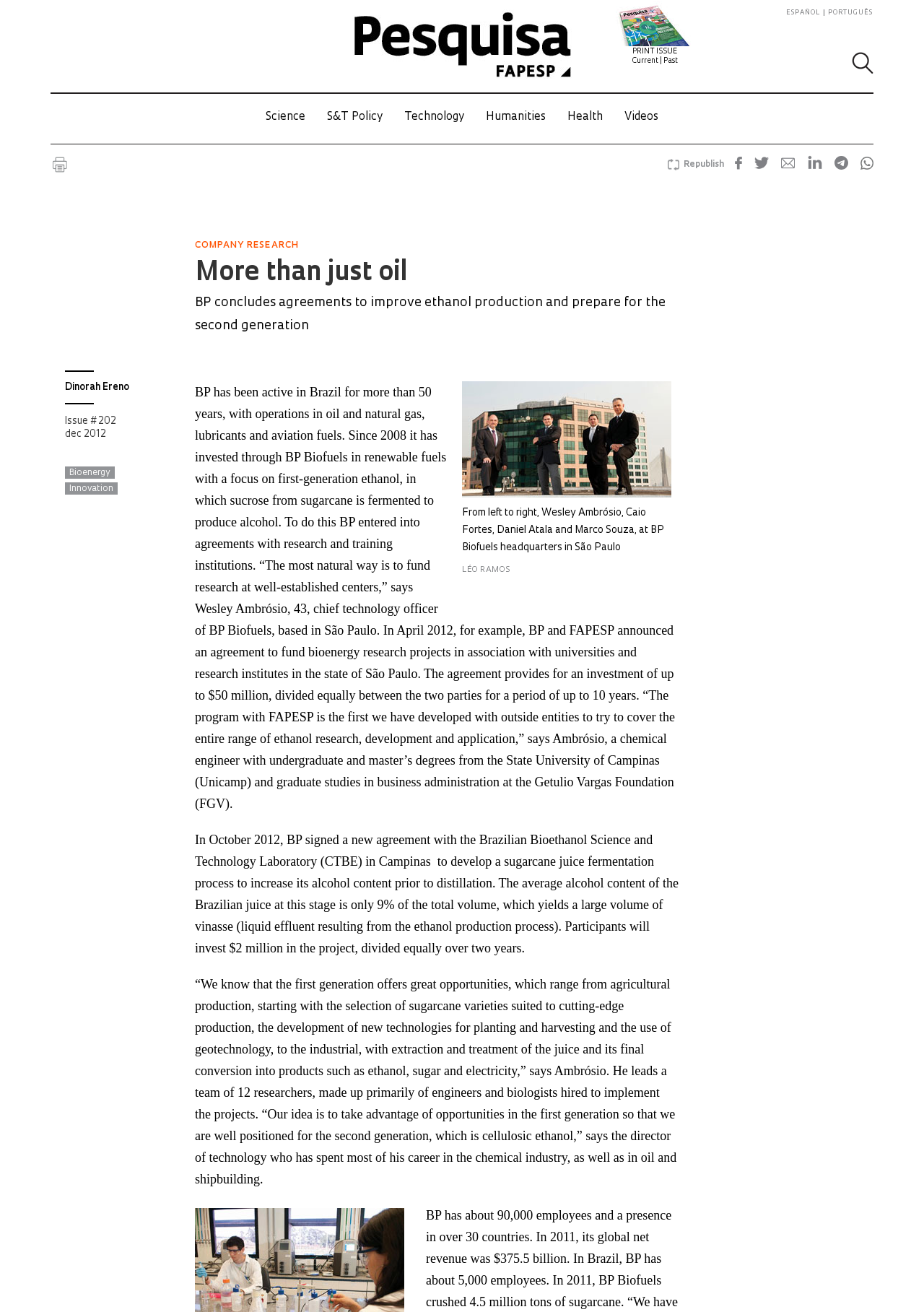Identify the bounding box coordinates of the region I need to click to complete this instruction: "Click the 'ESPAÑOL' link".

[0.849, 0.007, 0.89, 0.012]